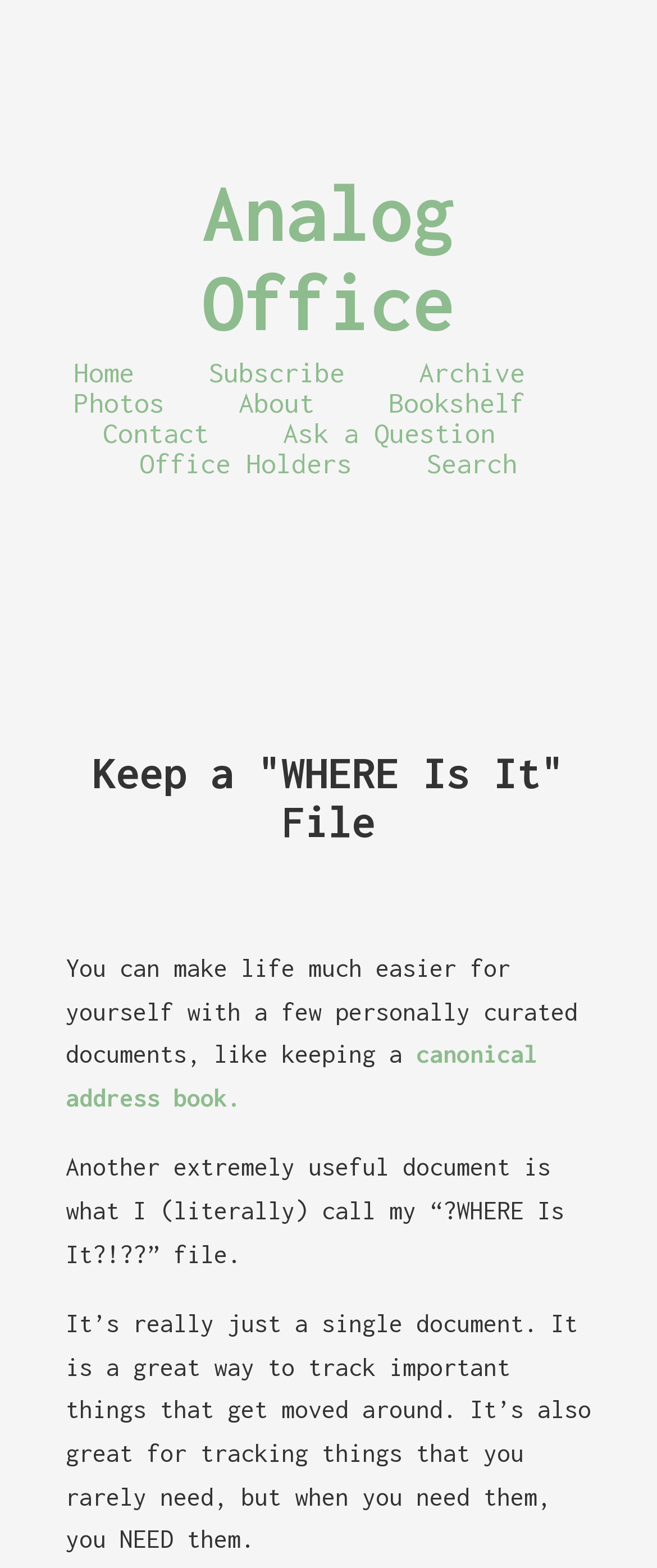Refer to the image and provide an in-depth answer to the question:
What type of document is the 'WHERE Is It' file?

The 'WHERE Is It' file is a single document that is a great way to track important things that get moved around, and it's also great for tracking things that you rarely need, but when you need them, you NEED them.